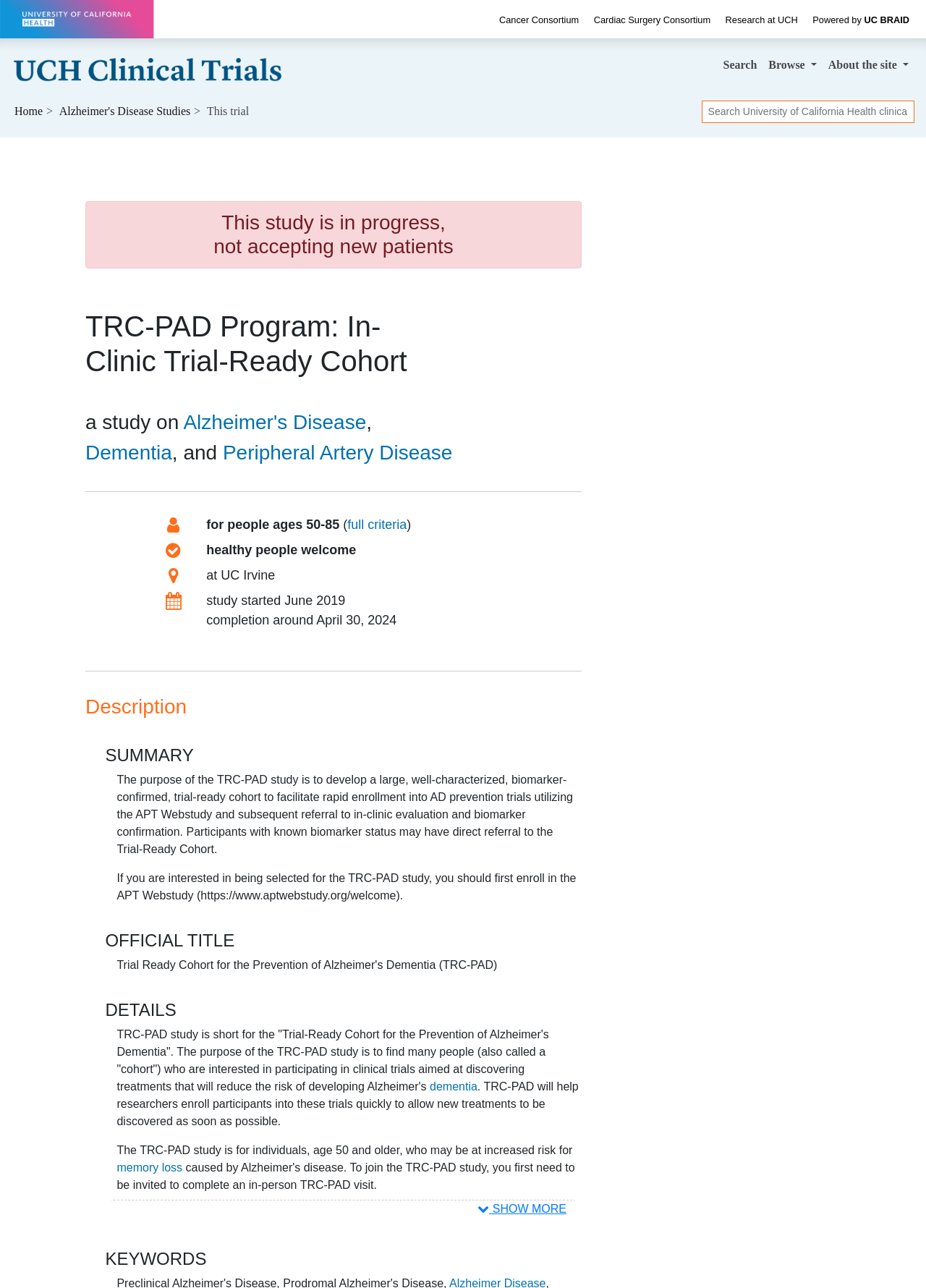Locate the bounding box coordinates of the area to click to fulfill this instruction: "Read about the TRC-PAD program". The bounding box should be presented as four float numbers between 0 and 1, in the order [left, top, right, bottom].

[0.092, 0.24, 0.628, 0.294]